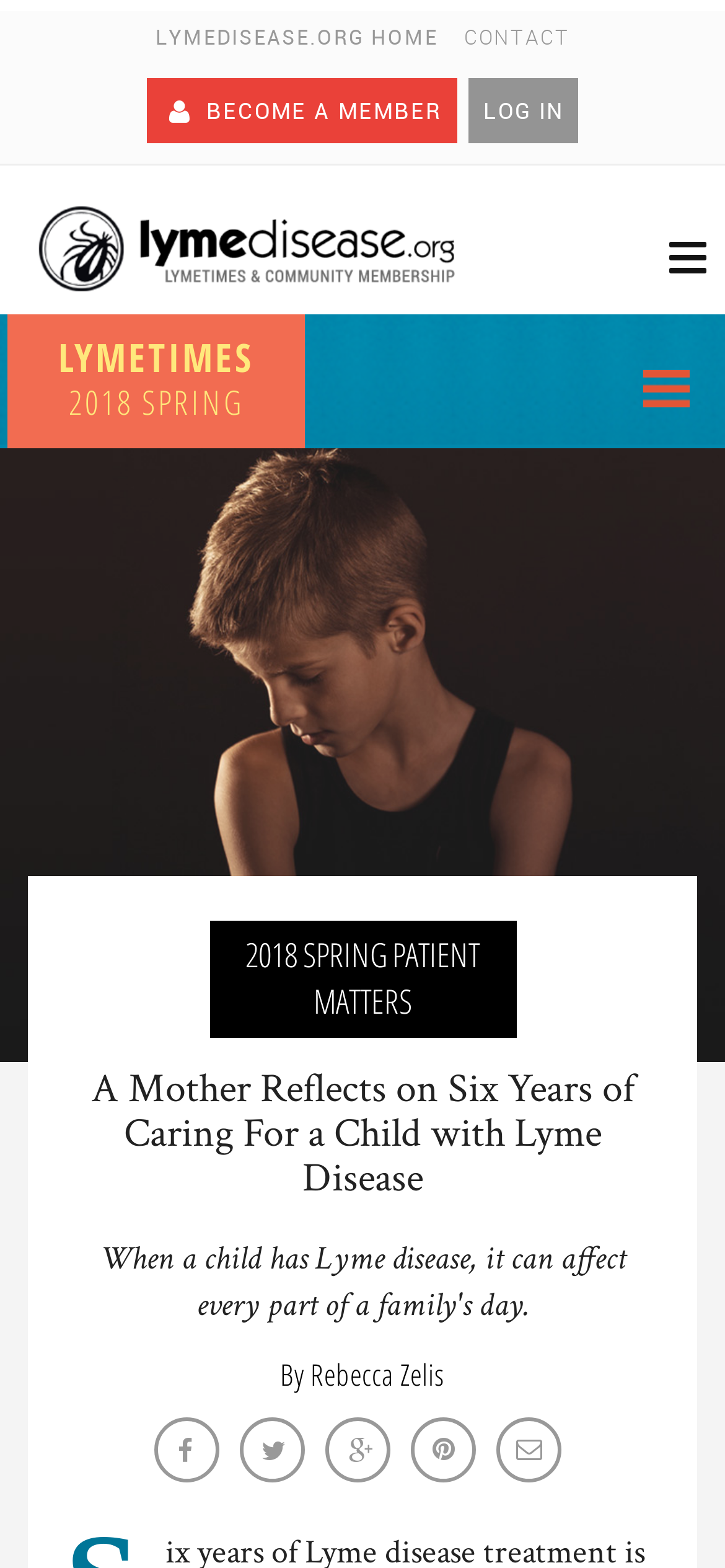How many social media links are at the bottom of the article?
Using the image as a reference, give an elaborate response to the question.

I counted the number of link elements with Unicode characters at the bottom of the article, which are '', '', '', and '', and found that there are 4 social media links.